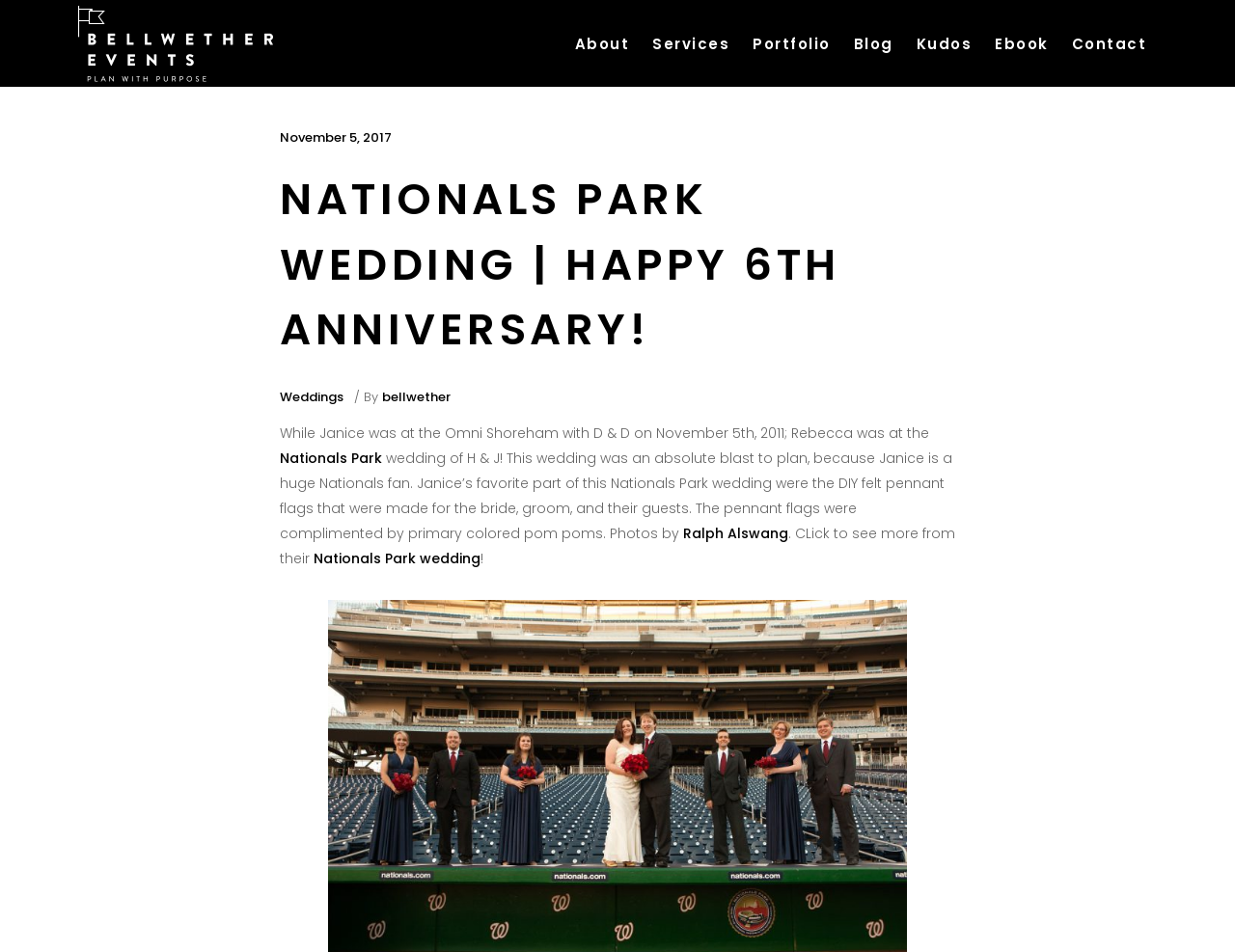Using the provided element description: "November 5, 2017", determine the bounding box coordinates of the corresponding UI element in the screenshot.

[0.227, 0.135, 0.317, 0.154]